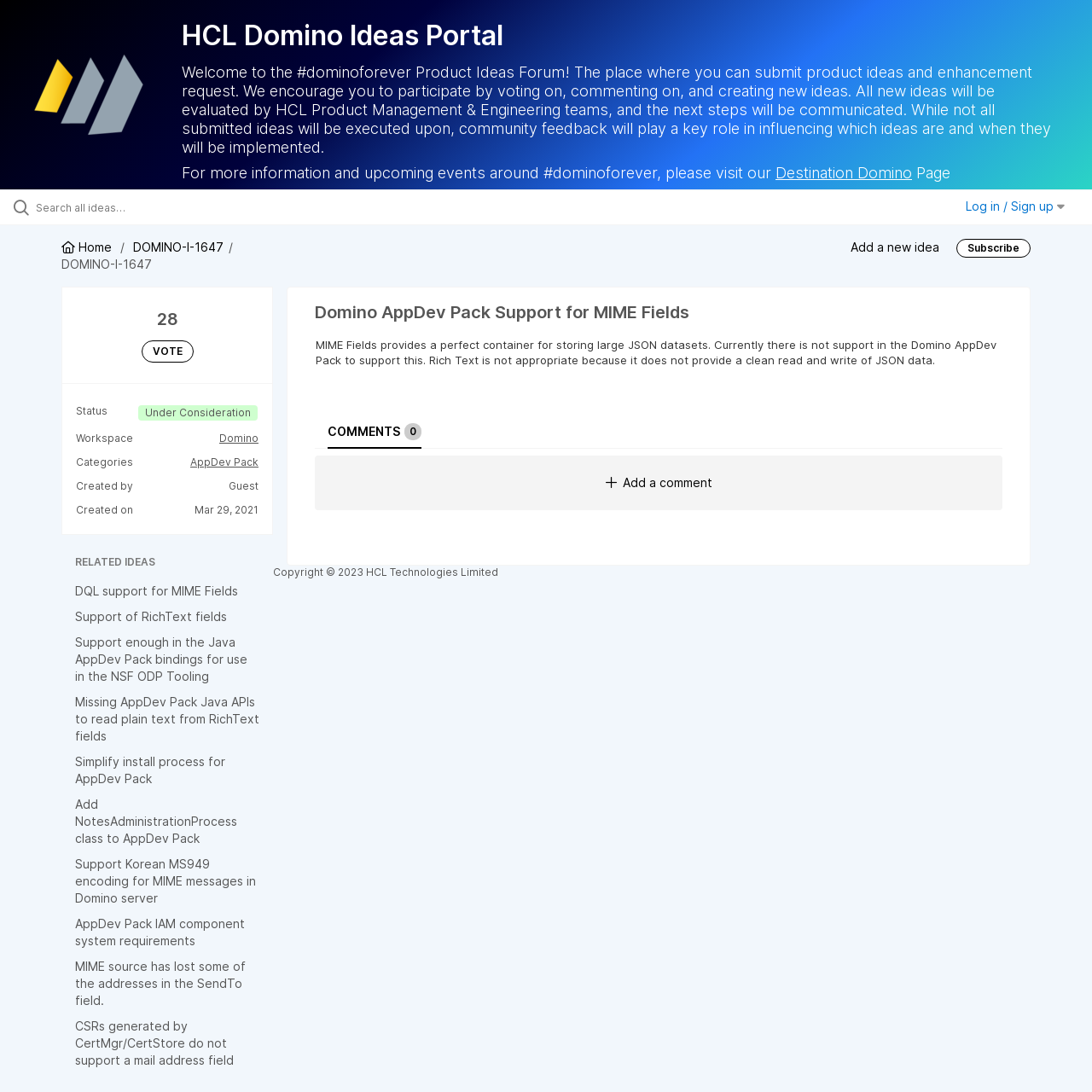What is the purpose of this webpage?
Please give a detailed and thorough answer to the question, covering all relevant points.

Based on the webpage content, it appears that the purpose of this webpage is to allow users to submit product ideas and enhancement requests, and to participate in the community by voting, commenting, and creating new ideas.